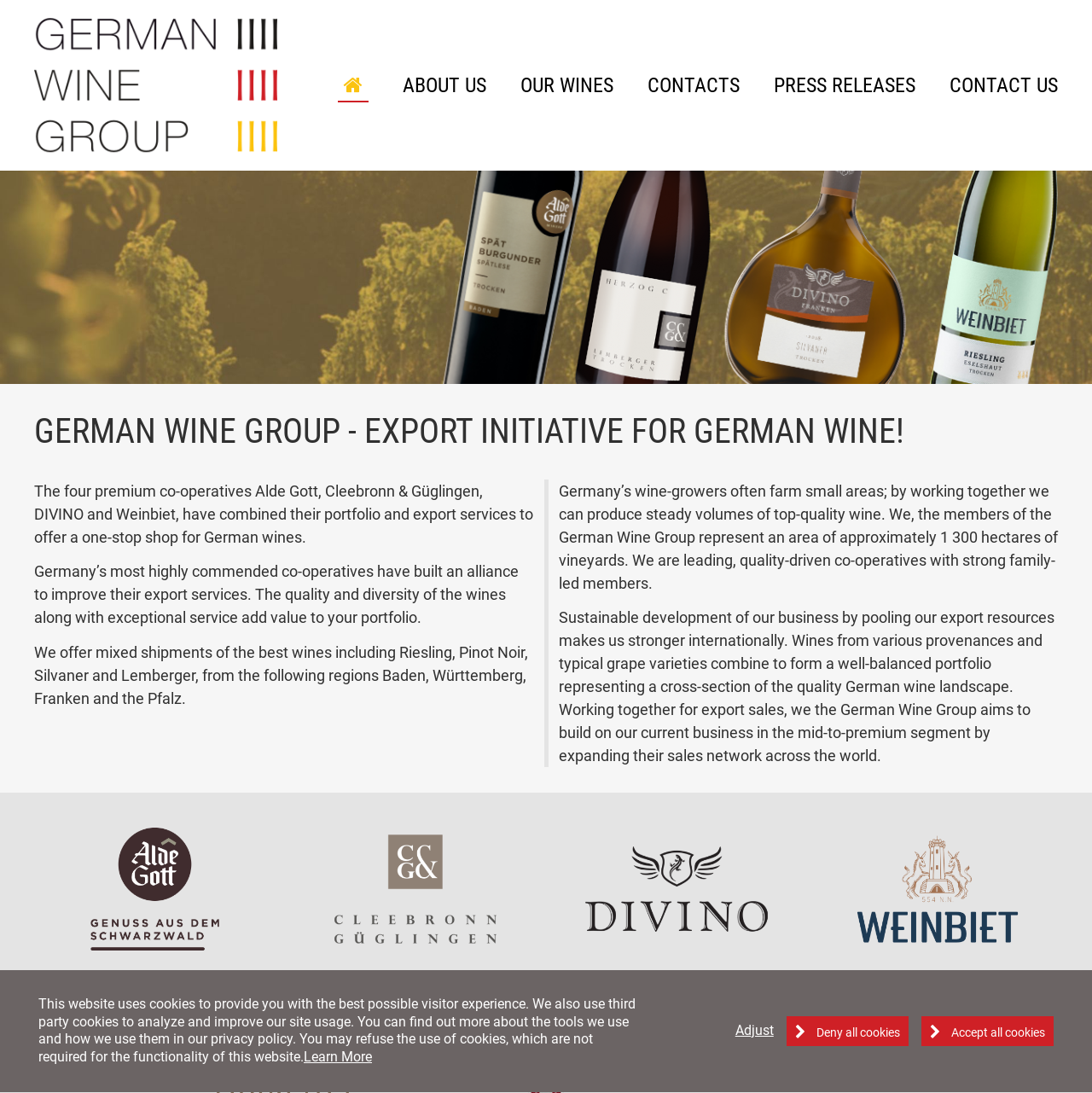Refer to the image and provide an in-depth answer to the question:
What is the purpose of the German Wine Group?

I read the text on the webpage and found that the German Wine Group is an alliance of four premium co-operatives that have combined their portfolio and export services to offer a one-stop shop for German wines.